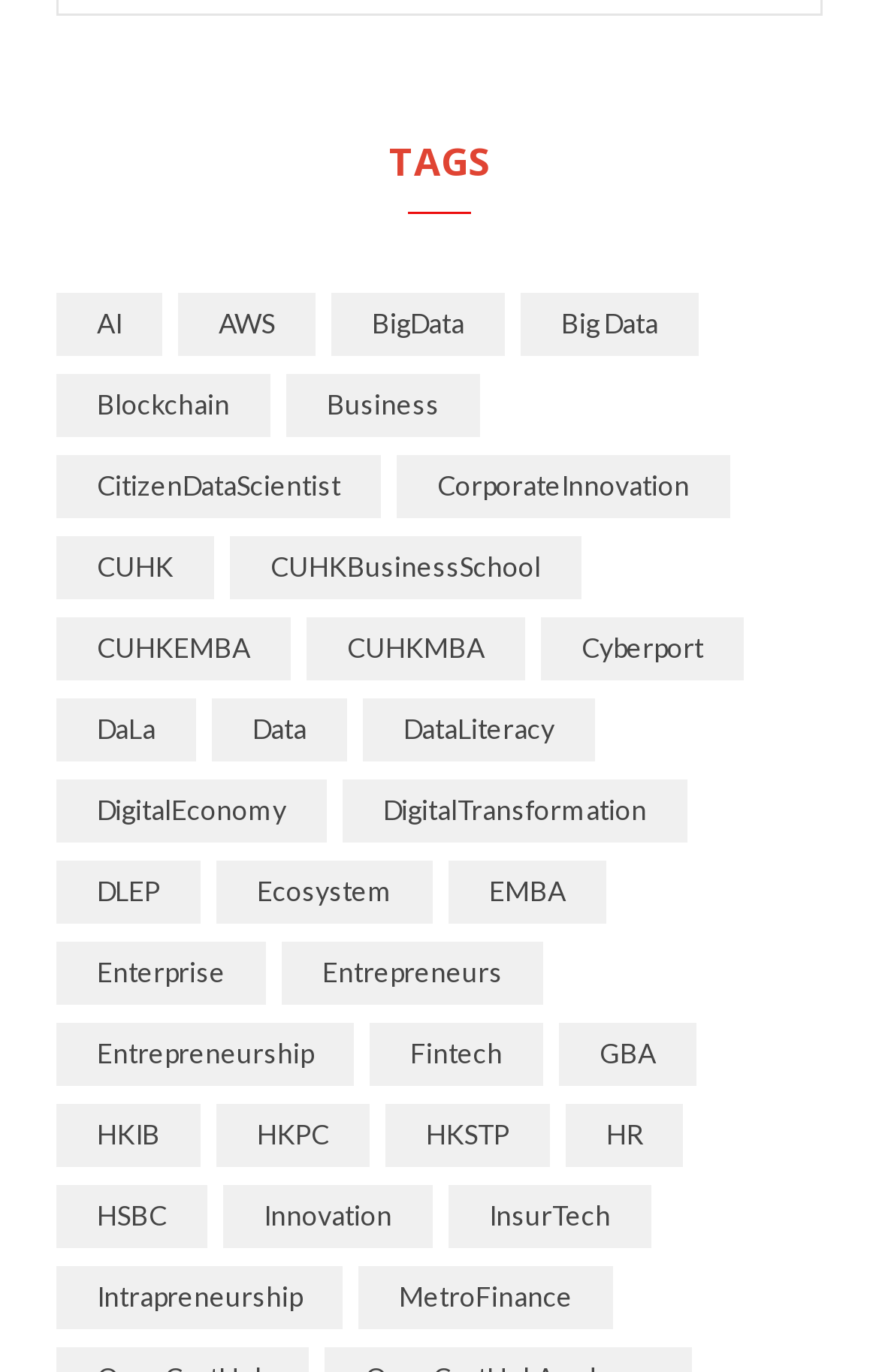Is there a category related to finance?
Please provide a detailed answer to the question.

I searched for keywords related to finance and found that there are several categories related to finance, including 'Fintech', 'MetroFinance', and 'InsurTech'.